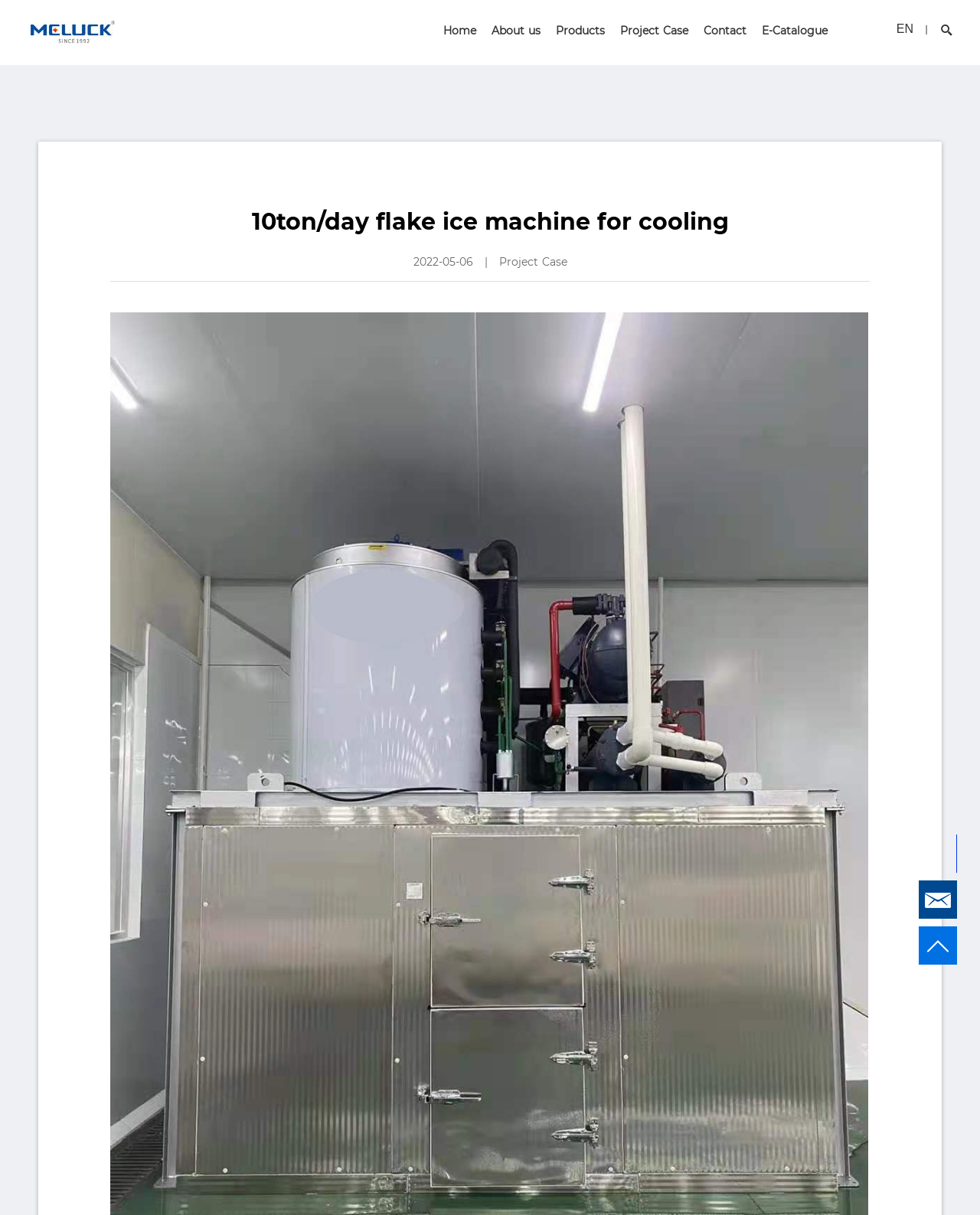How can users contact the company?
Please provide a single word or phrase in response based on the screenshot.

Through contact link